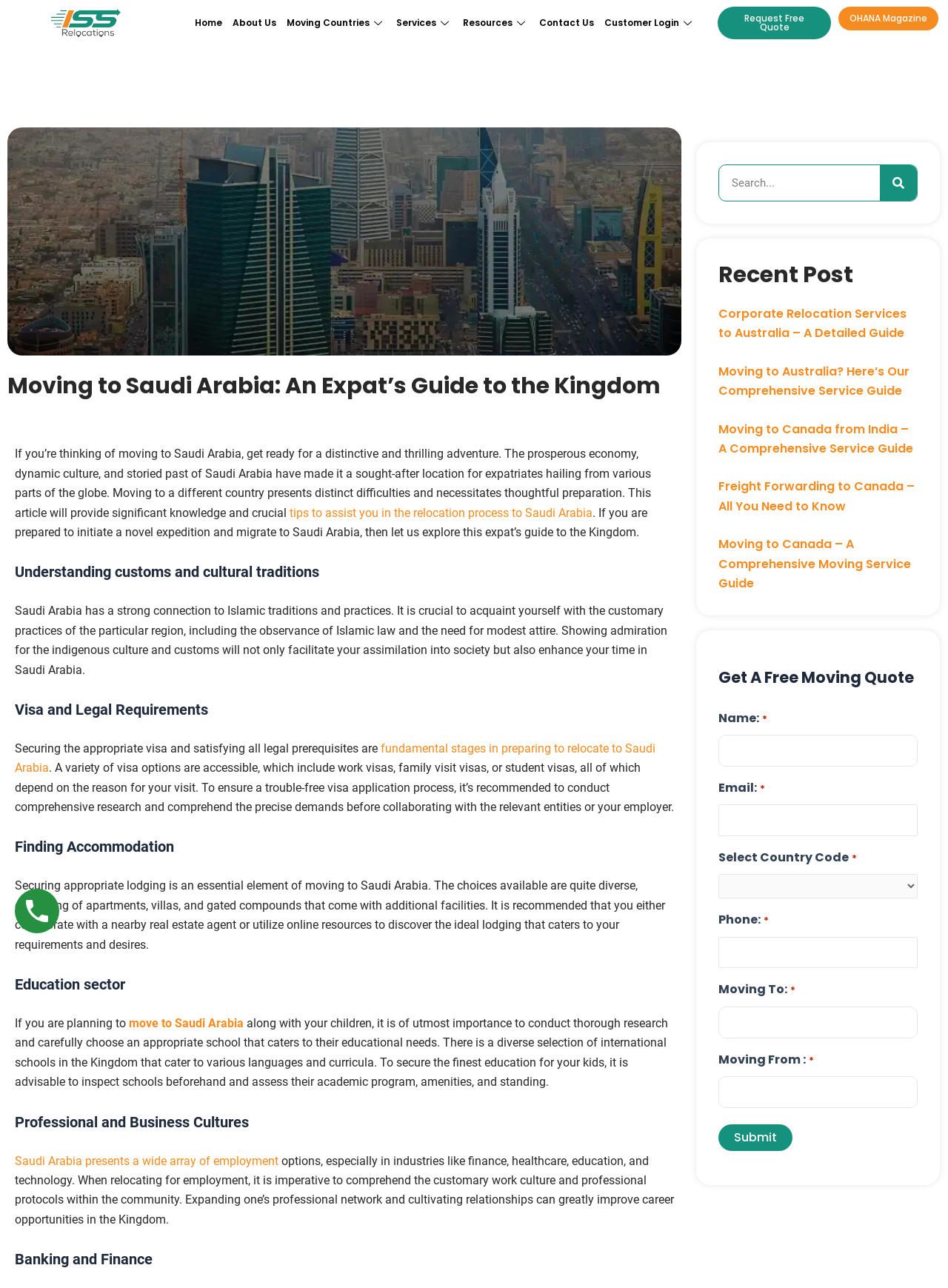Locate the bounding box coordinates of the element that needs to be clicked to carry out the instruction: "Request a free quote". The coordinates should be given as four float numbers ranging from 0 to 1, i.e., [left, top, right, bottom].

[0.757, 0.005, 0.877, 0.03]